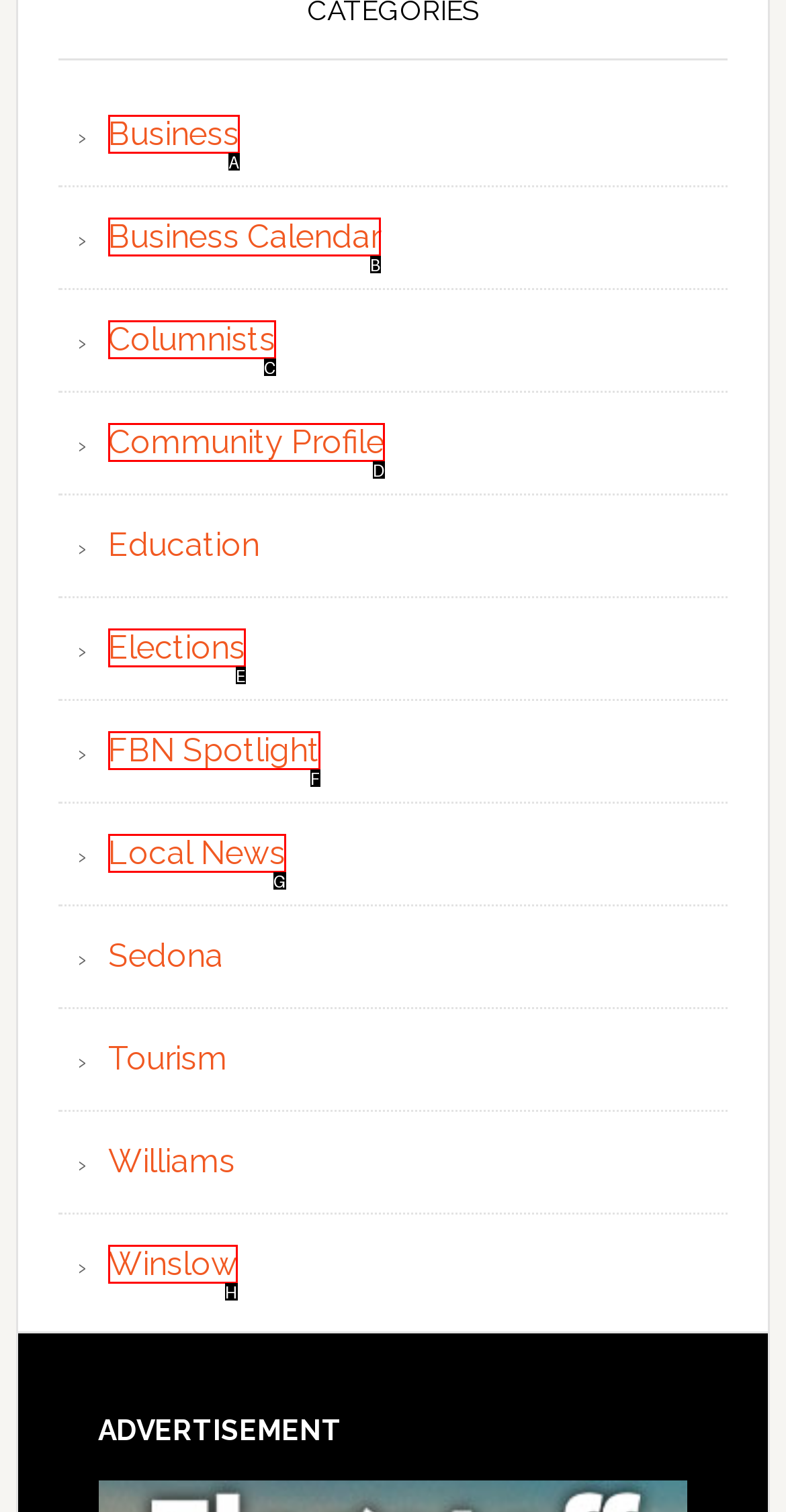Find the option that matches this description: MacGregor Literary
Provide the matching option's letter directly.

None